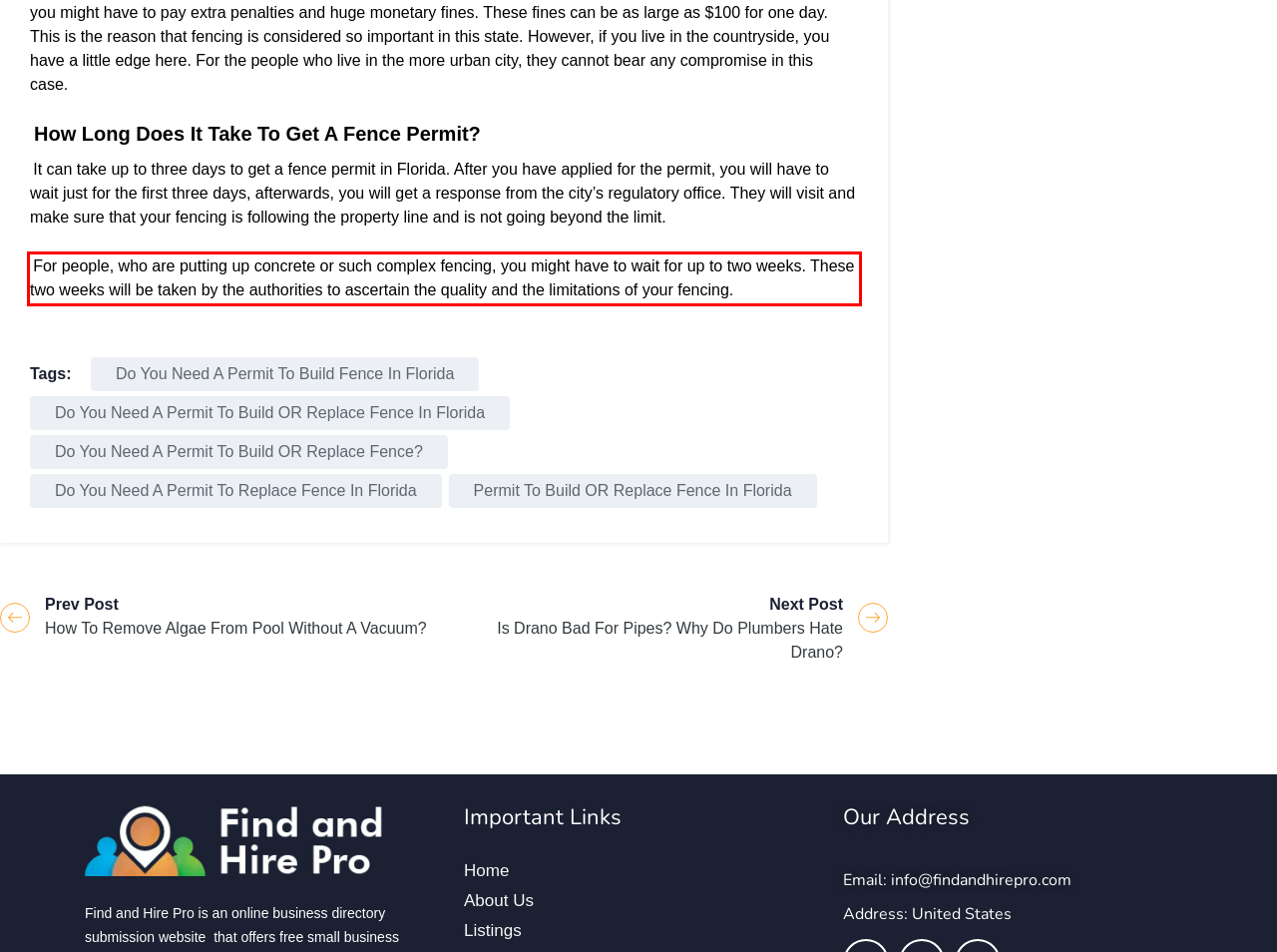Given a webpage screenshot, locate the red bounding box and extract the text content found inside it.

For people, who are putting up concrete or such complex fencing, you might have to wait for up to two weeks. These two weeks will be taken by the authorities to ascertain the quality and the limitations of your fencing.